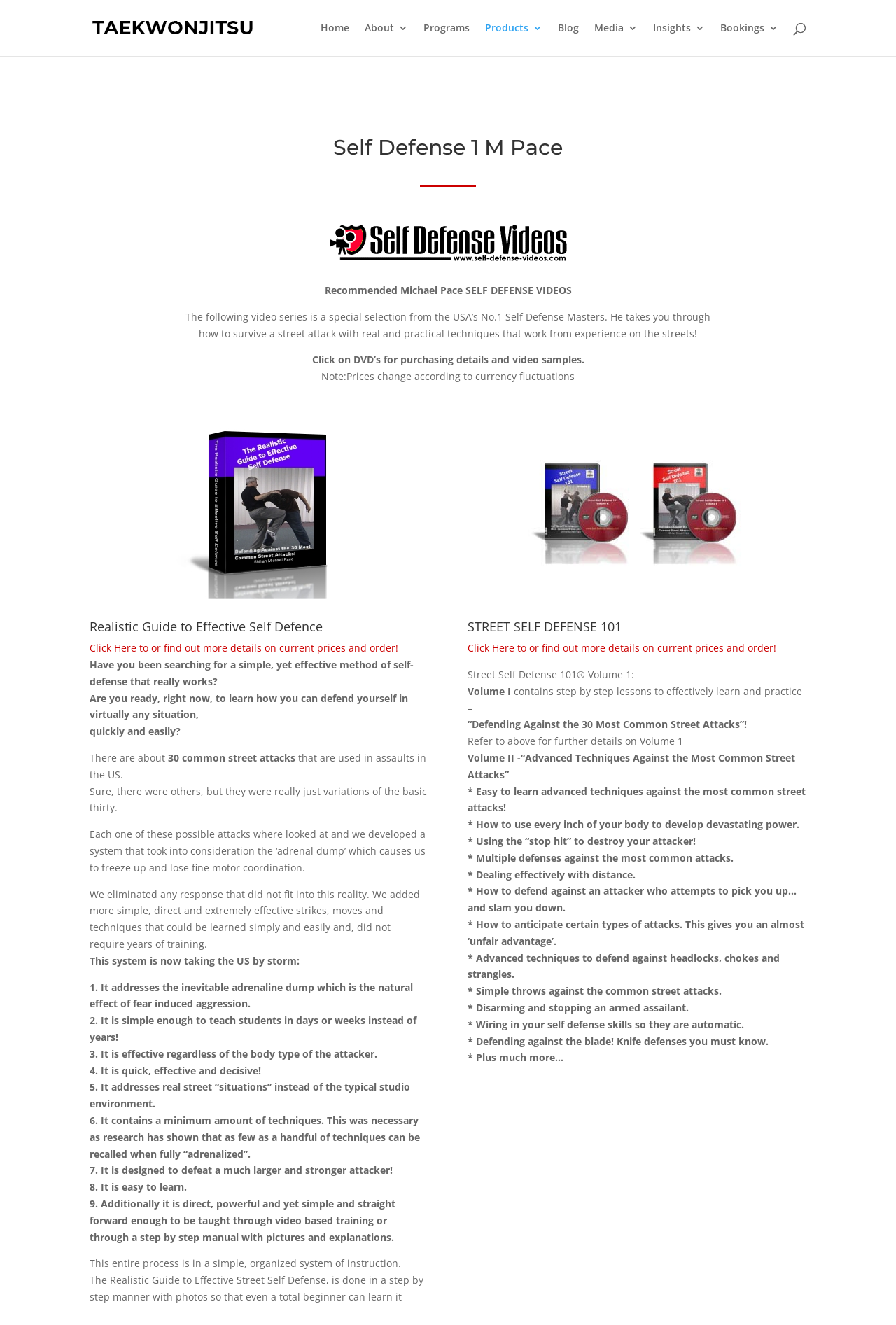Please locate the clickable area by providing the bounding box coordinates to follow this instruction: "Print the page".

None